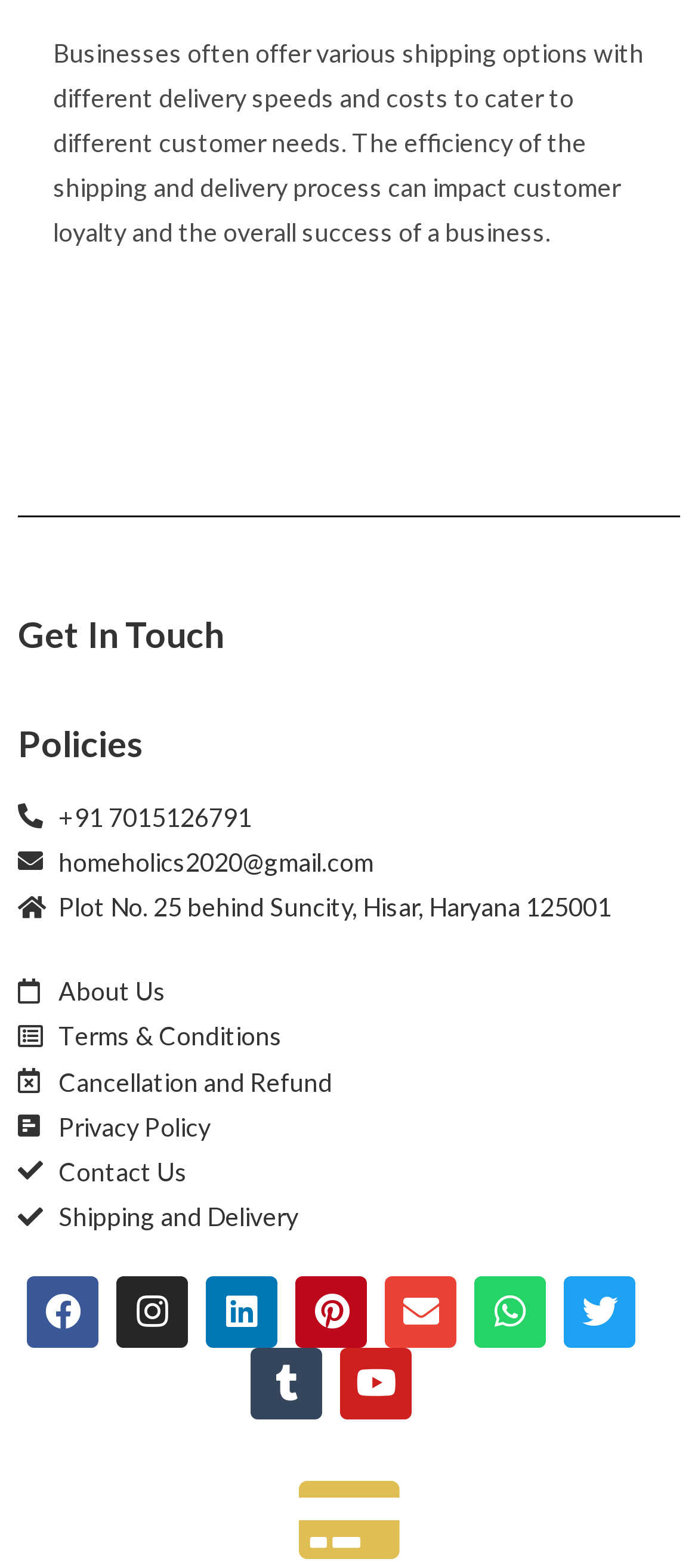Determine the coordinates of the bounding box for the clickable area needed to execute this instruction: "View the 'Terms & Conditions'".

[0.026, 0.646, 0.974, 0.675]